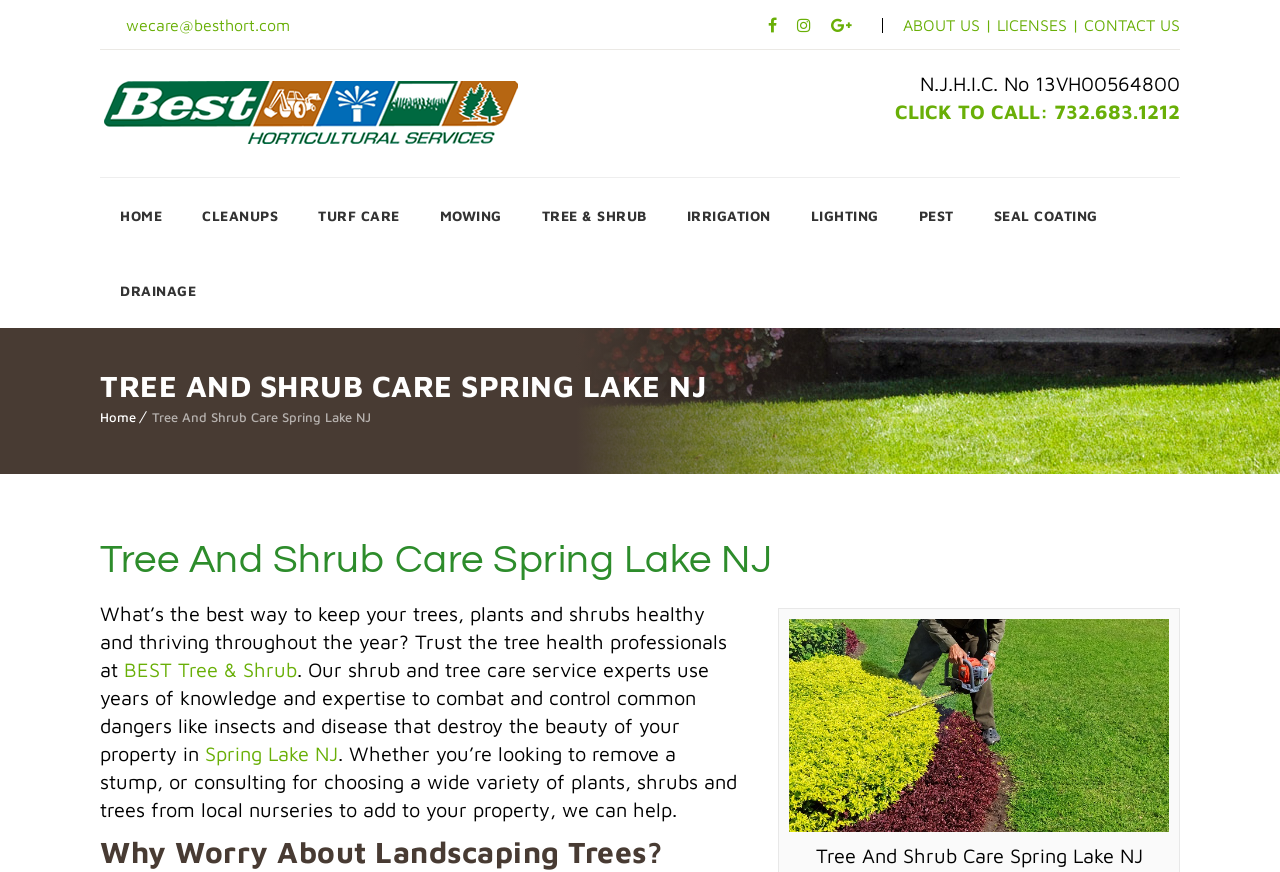Provide the bounding box coordinates of the UI element that matches the description: "BEST Tree & Shrub".

[0.097, 0.755, 0.232, 0.781]